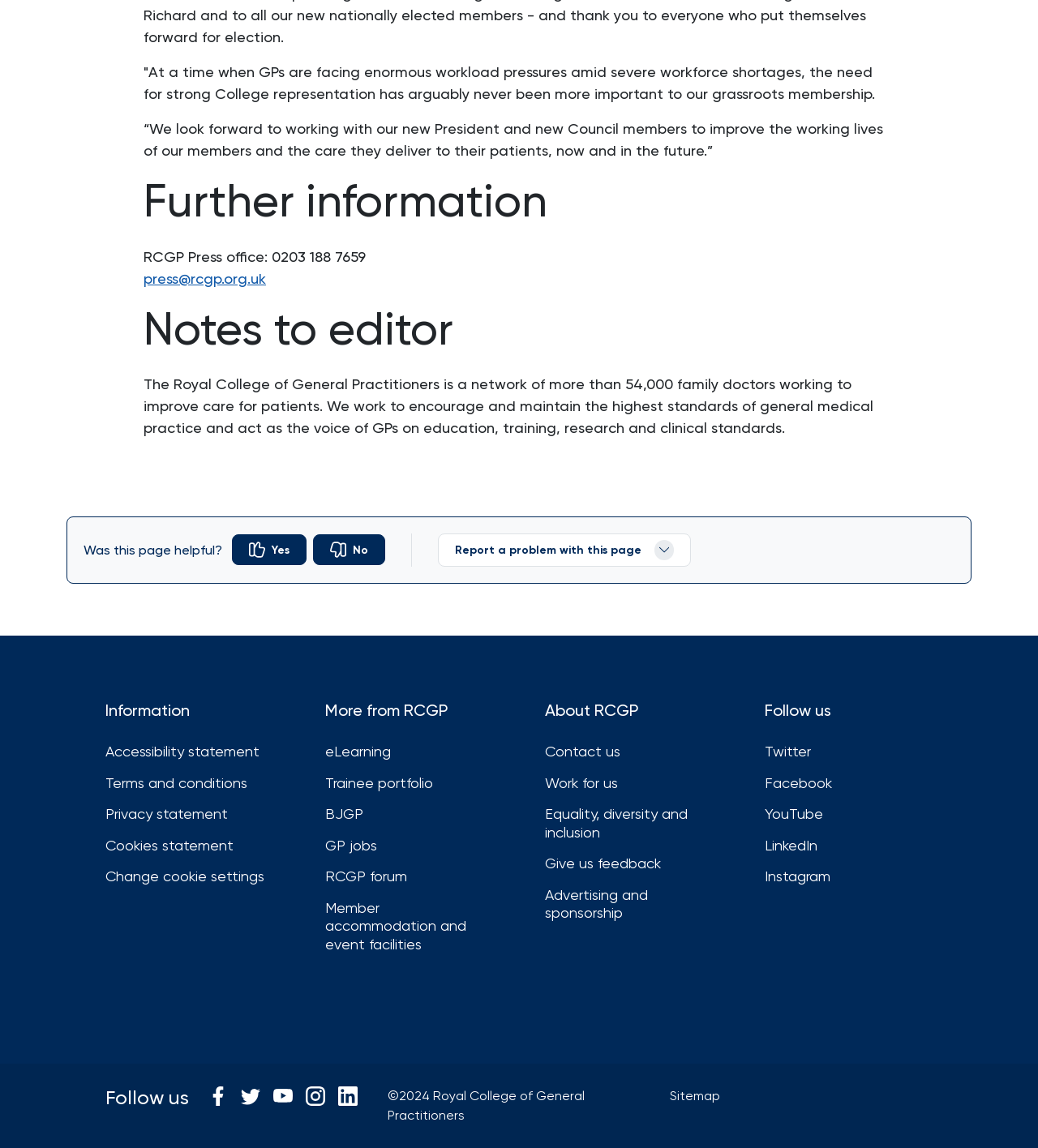Determine the bounding box coordinates (top-left x, top-left y, bottom-right x, bottom-right y) of the UI element described in the following text: Twitter

[0.737, 0.647, 0.802, 0.663]